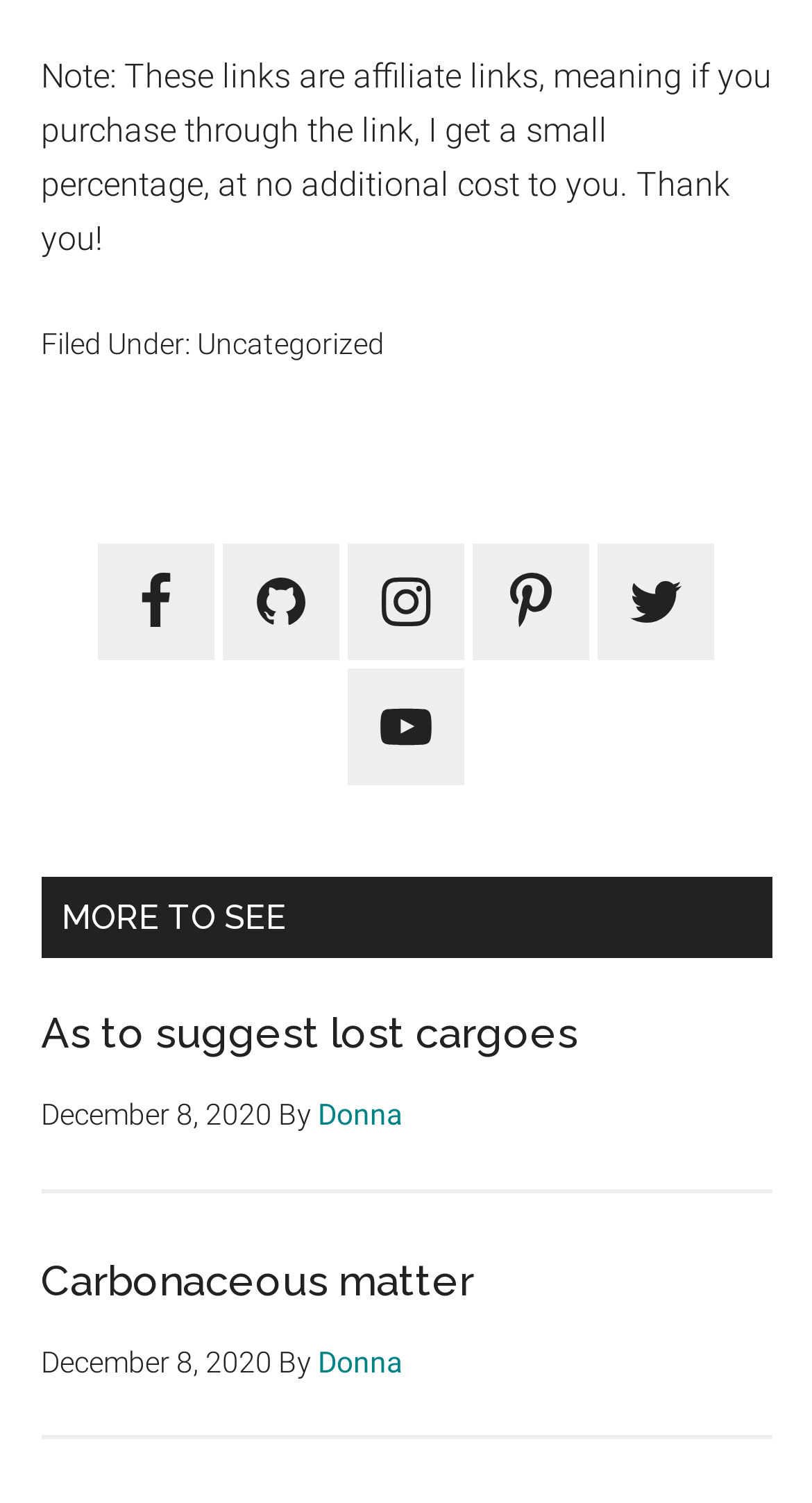Please answer the following query using a single word or phrase: 
Who is the author of the latest article?

Donna